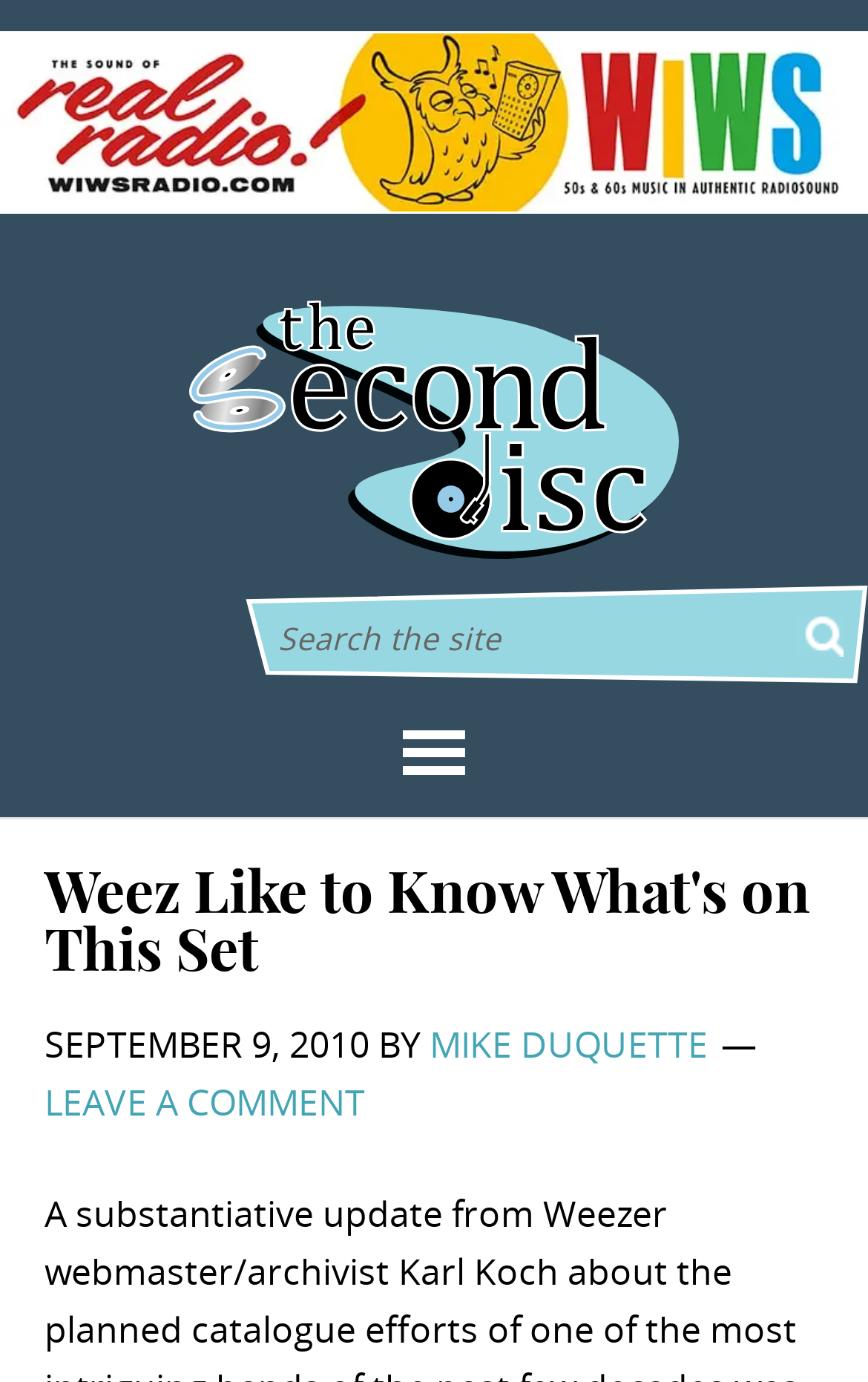Describe the webpage meticulously, covering all significant aspects.

The webpage appears to be a blog post or article from the band Weezer's website. At the top of the page, there is a banner image with the text "WIWS Banner" and a link to the same. Below the banner, the title "THE SECOND DISC" is prominently displayed.

On the right side of the title, there is a search bar with a placeholder text "Search the site" and a button next to it. Below the title and search bar, there is a section with a heading "Weez Like to Know What's on This Set" which appears to be the main content of the page.

The main content section has a timestamp "SEPTEMBER 9, 2010" and is attributed to "MIKE DUQUETTE". There is also a link to "LEAVE A COMMENT" at the bottom of this section. The article or post itself is not explicitly described, but it seems to be related to the band's catalogue efforts, as hinted by the meta description.

There are no other notable images or UI elements on the page besides the banner image and the search bar. The overall layout is simple and easy to navigate, with clear headings and concise text.